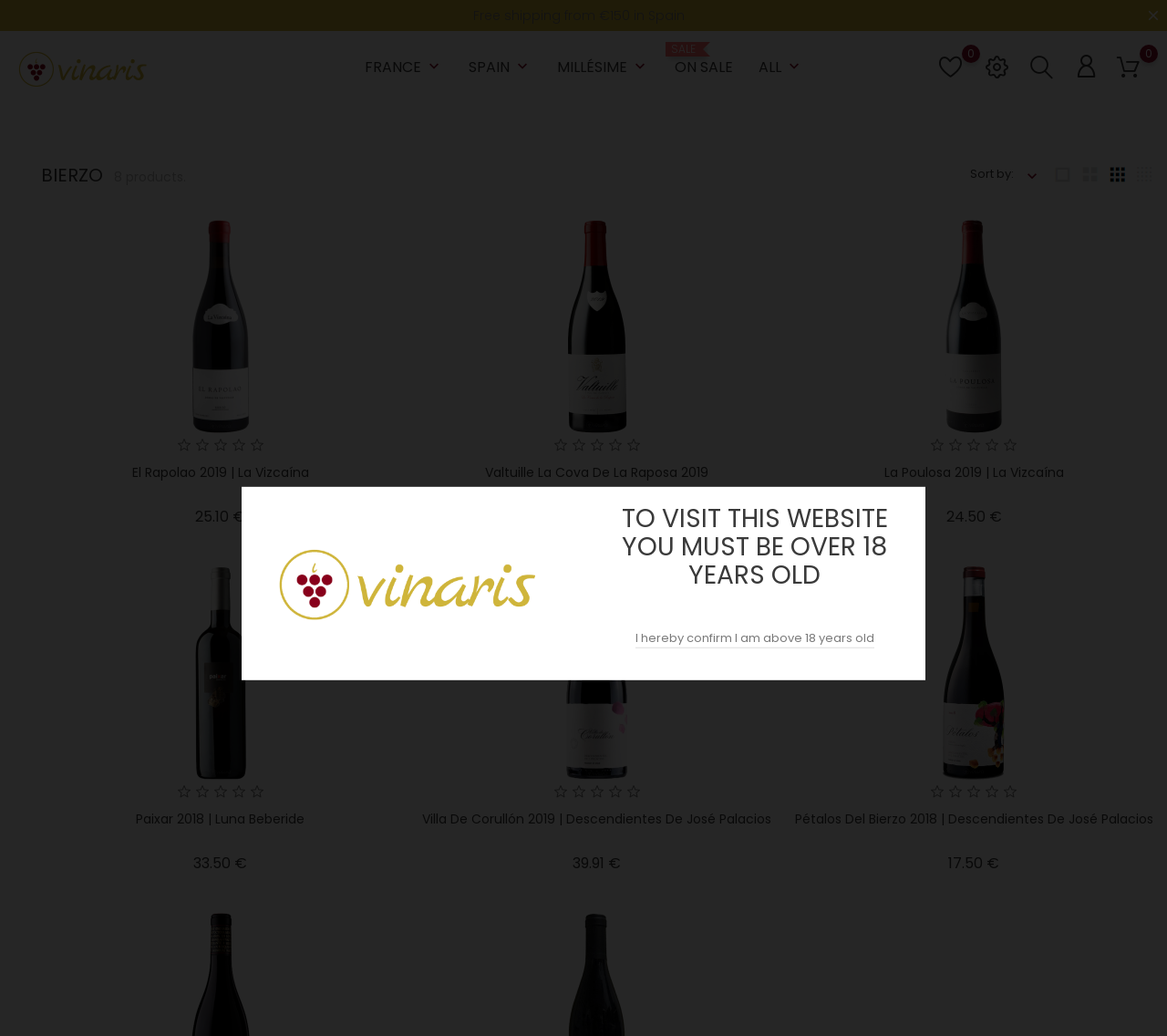Given the element description "  All keyboard_arrow_down", identify the bounding box of the corresponding UI element.

[0.65, 0.041, 0.688, 0.082]